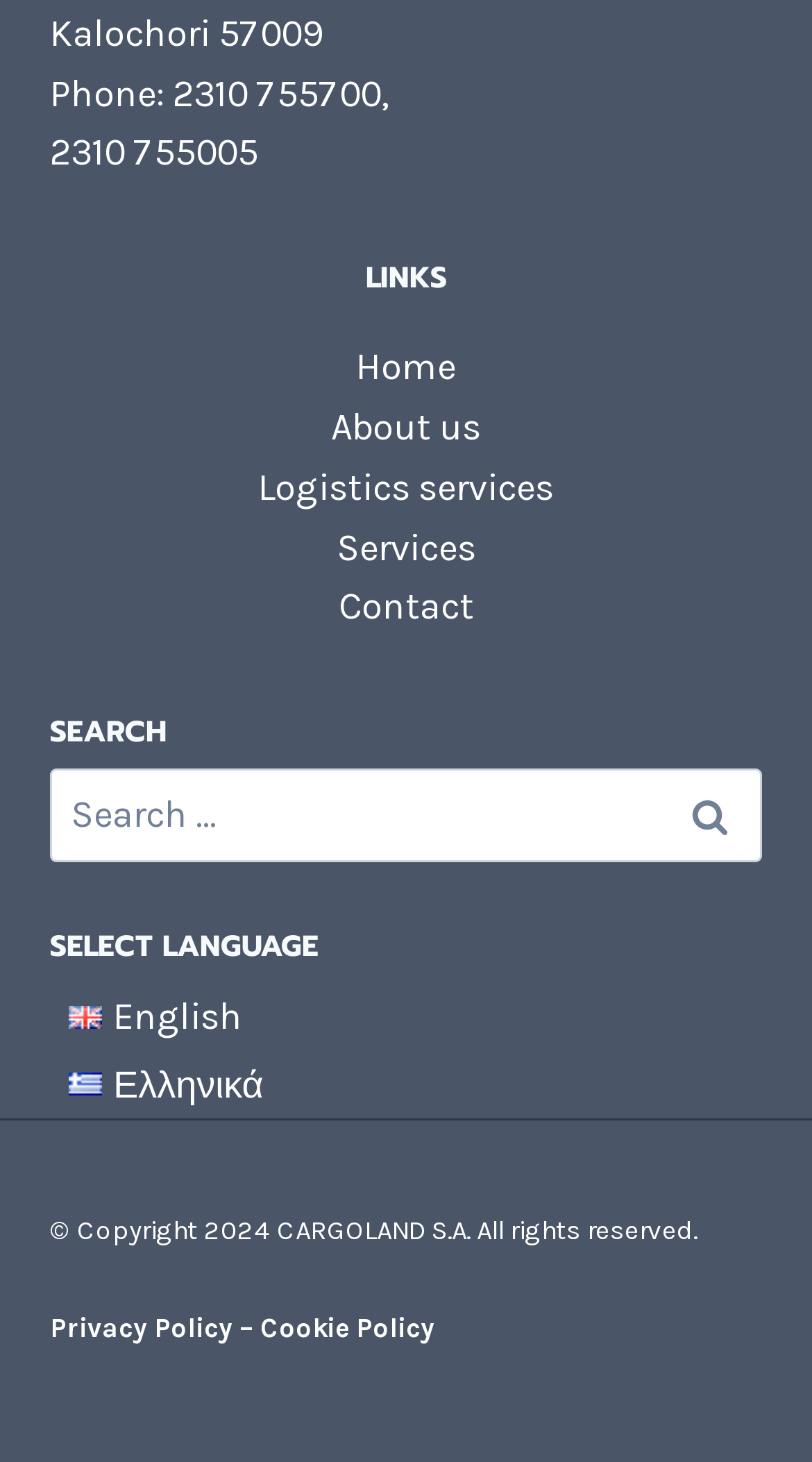Pinpoint the bounding box coordinates of the clickable element needed to complete the instruction: "Search for something". The coordinates should be provided as four float numbers between 0 and 1: [left, top, right, bottom].

[0.062, 0.526, 0.938, 0.59]